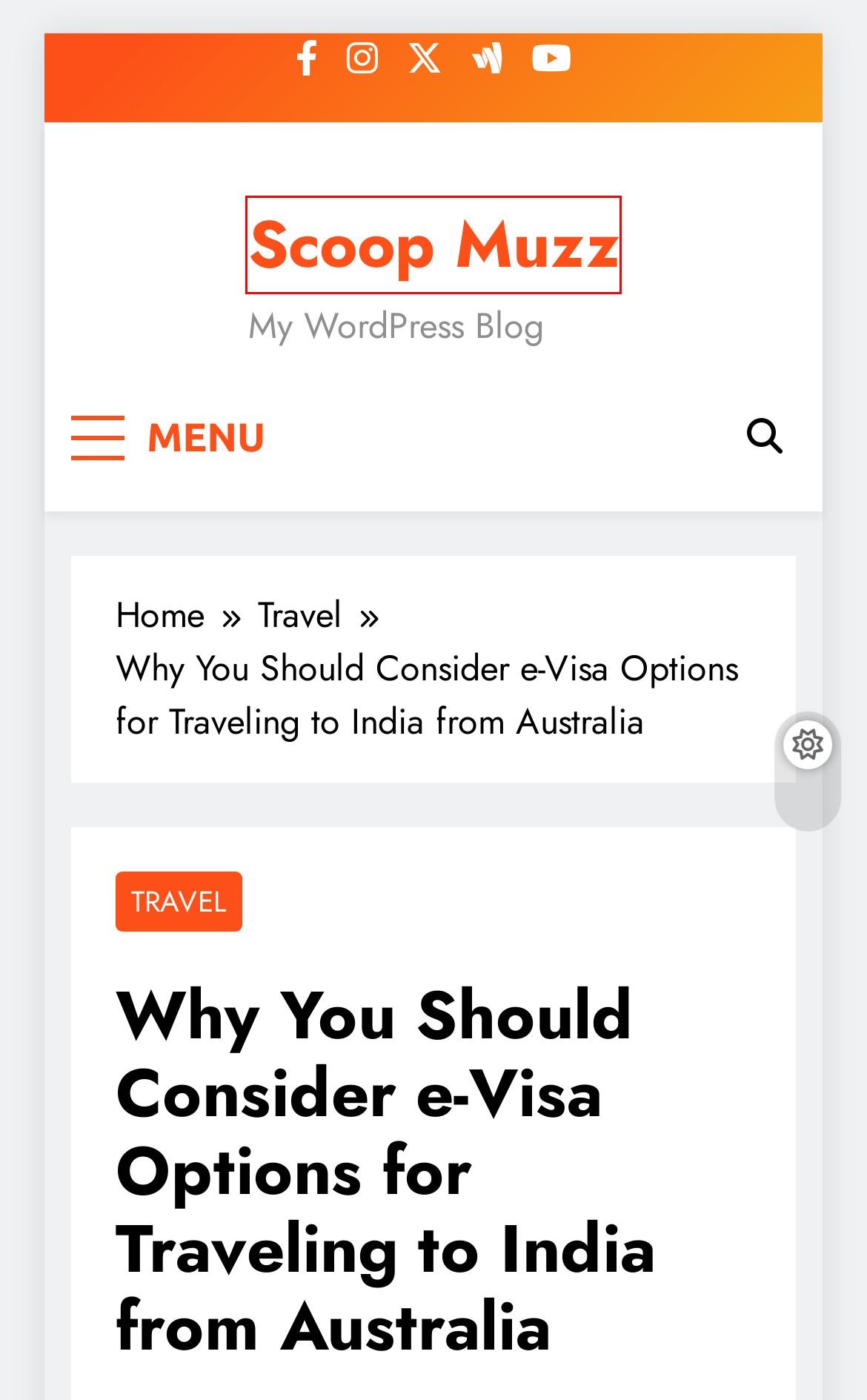Observe the webpage screenshot and focus on the red bounding box surrounding a UI element. Choose the most appropriate webpage description that corresponds to the new webpage after clicking the element in the bounding box. Here are the candidates:
A. SAUDI VISA REQUIREMENTS FOR BELGIAN AND NORWEGIAN CITIZENS - Scoop Muzz
B. Travel - Scoop Muzz
C. Decor - Scoop Muzz
D. Everything You Need to Know About Applying for a 30 Days Indian Visa - Scoop Muzz
E. Finance - Scoop Muzz
F. A Comprehensive Guide to Obtaining an Indian Visa for Luxembourg Citizens - Scoop Muzz
G. Fashion - Scoop Muzz
H. Scoop Muzz

H